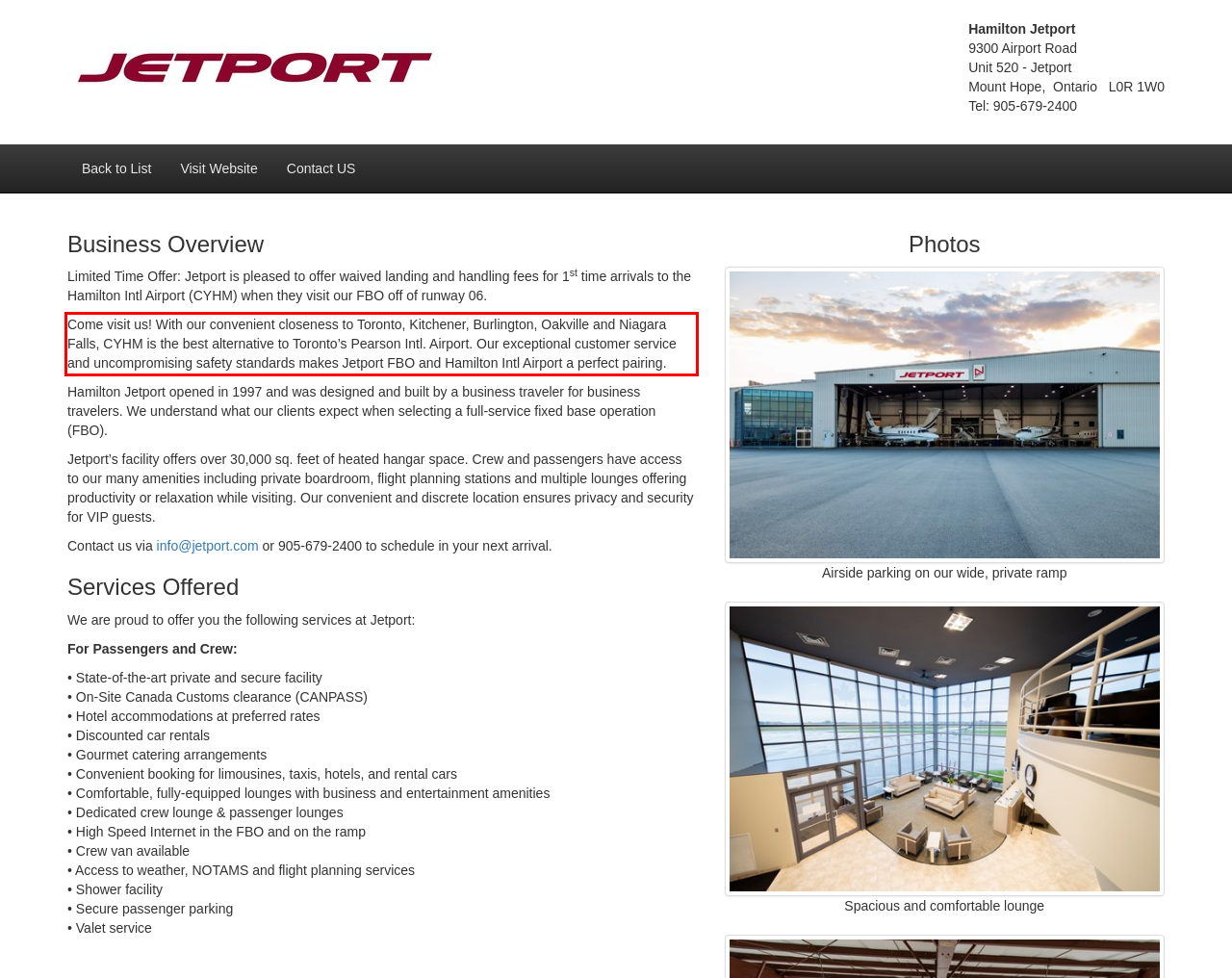You are provided with a screenshot of a webpage featuring a red rectangle bounding box. Extract the text content within this red bounding box using OCR.

Come visit us! With our convenient closeness to Toronto, Kitchener, Burlington, Oakville and Niagara Falls, CYHM is the best alternative to Toronto’s Pearson Intl. Airport. Our exceptional customer service and uncompromising safety standards makes Jetport FBO and Hamilton Intl Airport a perfect pairing.